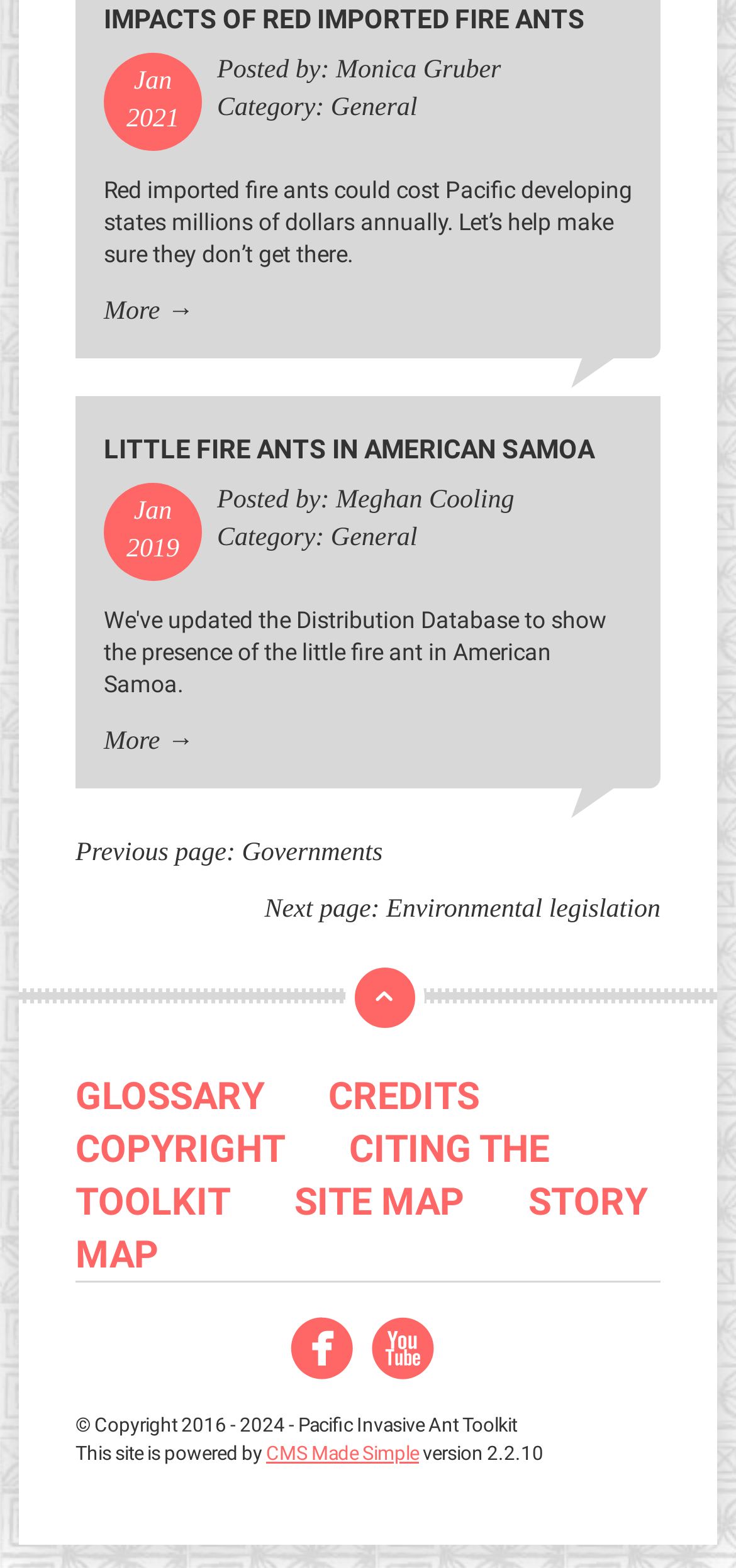Locate the bounding box coordinates of the item that should be clicked to fulfill the instruction: "Read about Little Fire Ants in American Samoa".

[0.141, 0.277, 0.808, 0.296]